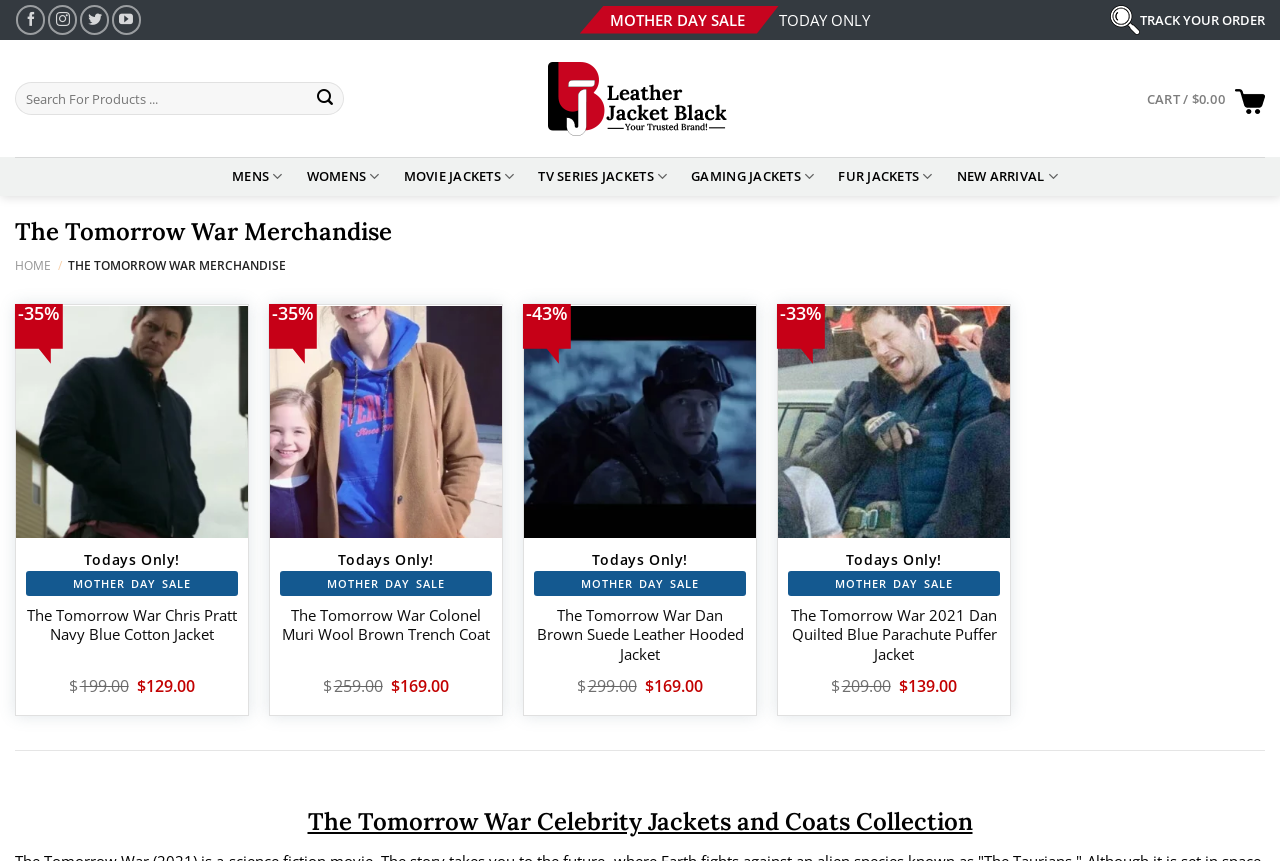Locate the bounding box coordinates of the element that should be clicked to execute the following instruction: "Go to cart".

[0.896, 0.085, 0.988, 0.143]